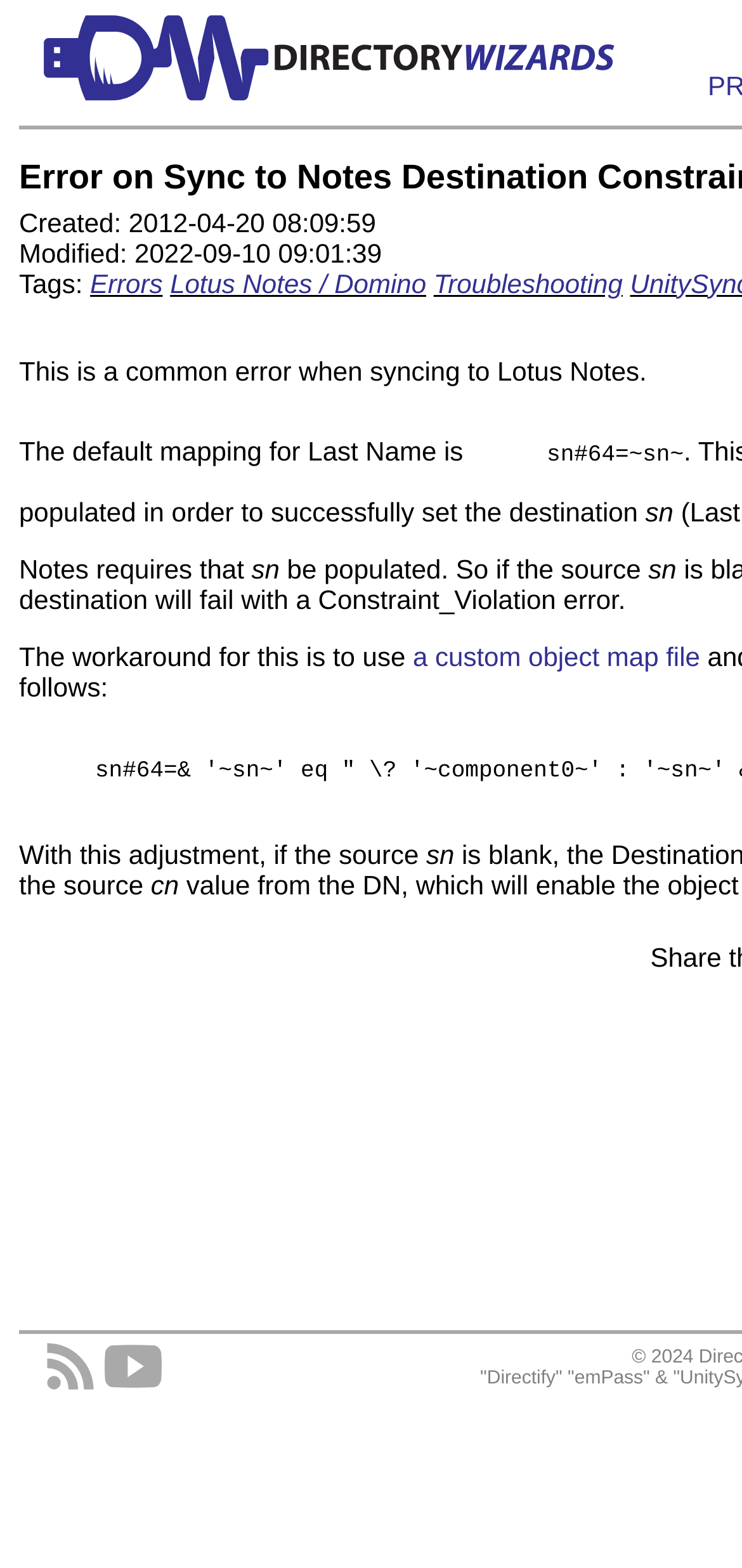Locate the UI element described by Troubleshooting in the provided webpage screenshot. Return the bounding box coordinates in the format (top-left x, top-left y, bottom-right x, bottom-right y), ensuring all values are between 0 and 1.

[0.584, 0.171, 0.839, 0.19]